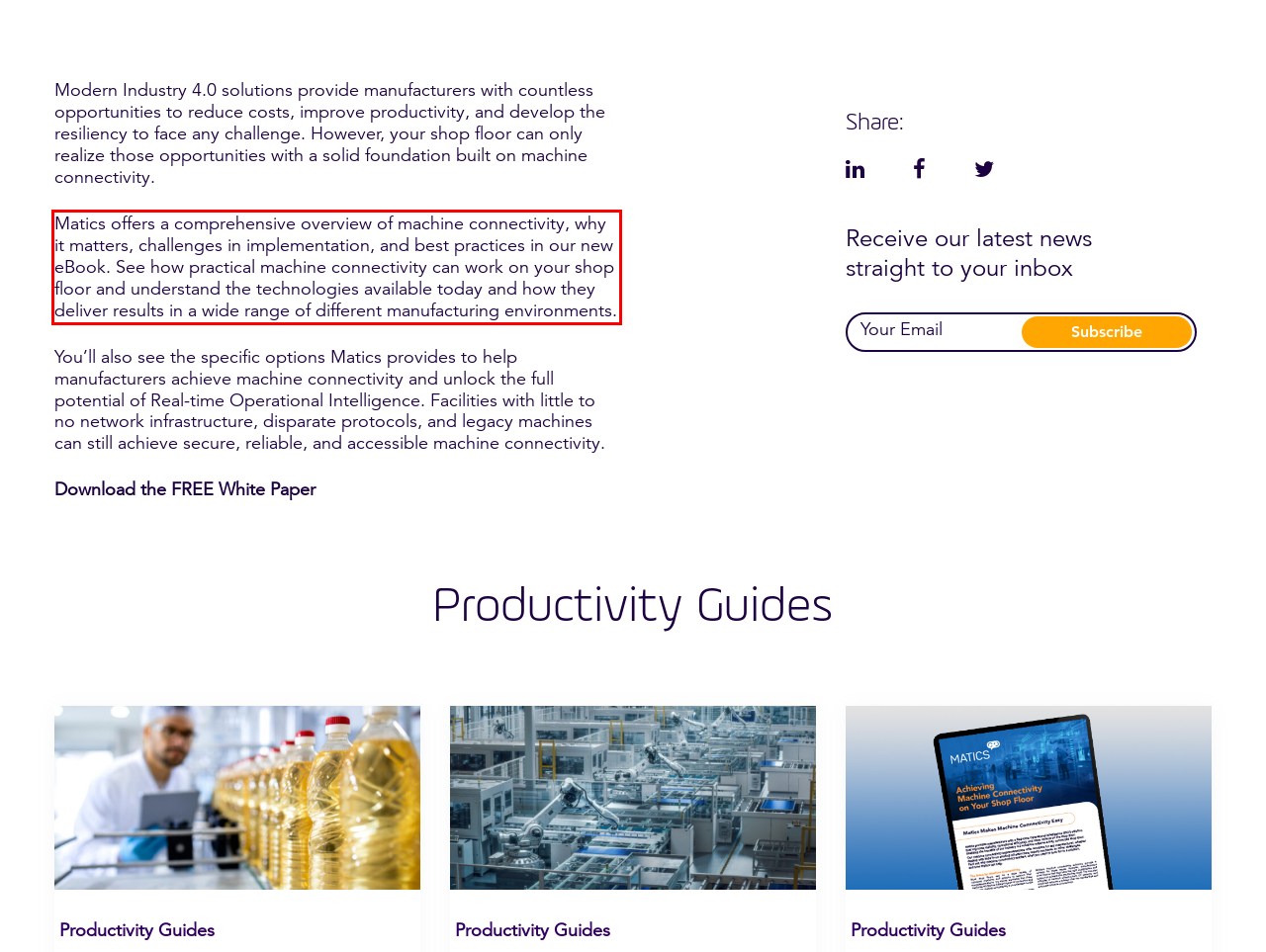Please identify and extract the text from the UI element that is surrounded by a red bounding box in the provided webpage screenshot.

Matics offers a comprehensive overview of machine connectivity, why it matters, challenges in implementation, and best practices in our new eBook. See how practical machine connectivity can work on your shop floor and understand the technologies available today and how they deliver results in a wide range of different manufacturing environments.